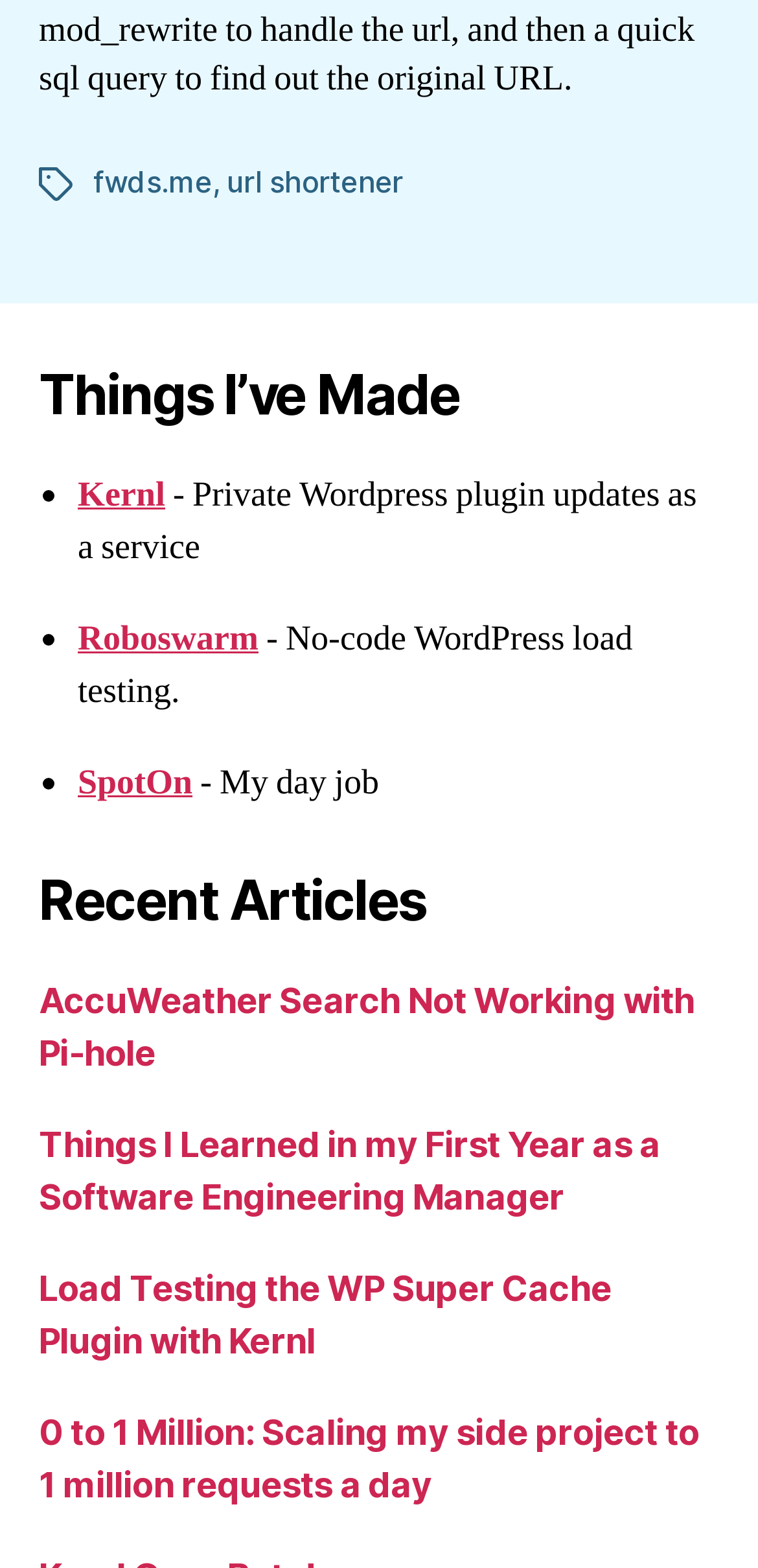Indicate the bounding box coordinates of the clickable region to achieve the following instruction: "explore Roboswarm."

[0.103, 0.393, 0.341, 0.421]